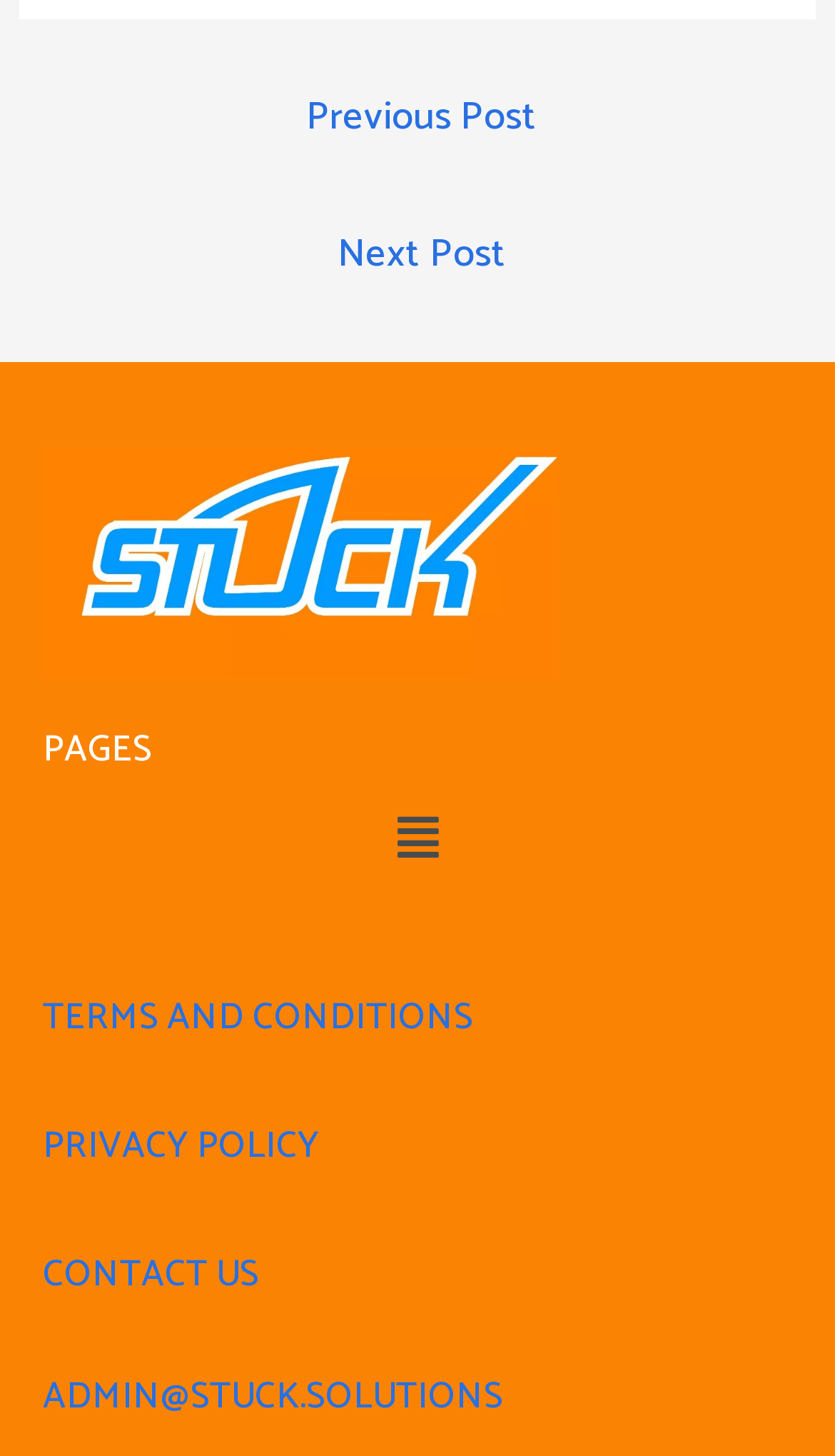What is the purpose of the button with a menu icon?
Answer the question in a detailed and comprehensive manner.

The button with a menu icon has a description 'Menu ' and hasPopup: menu expanded: False, which suggests that the purpose of this button is to open a menu when clicked.